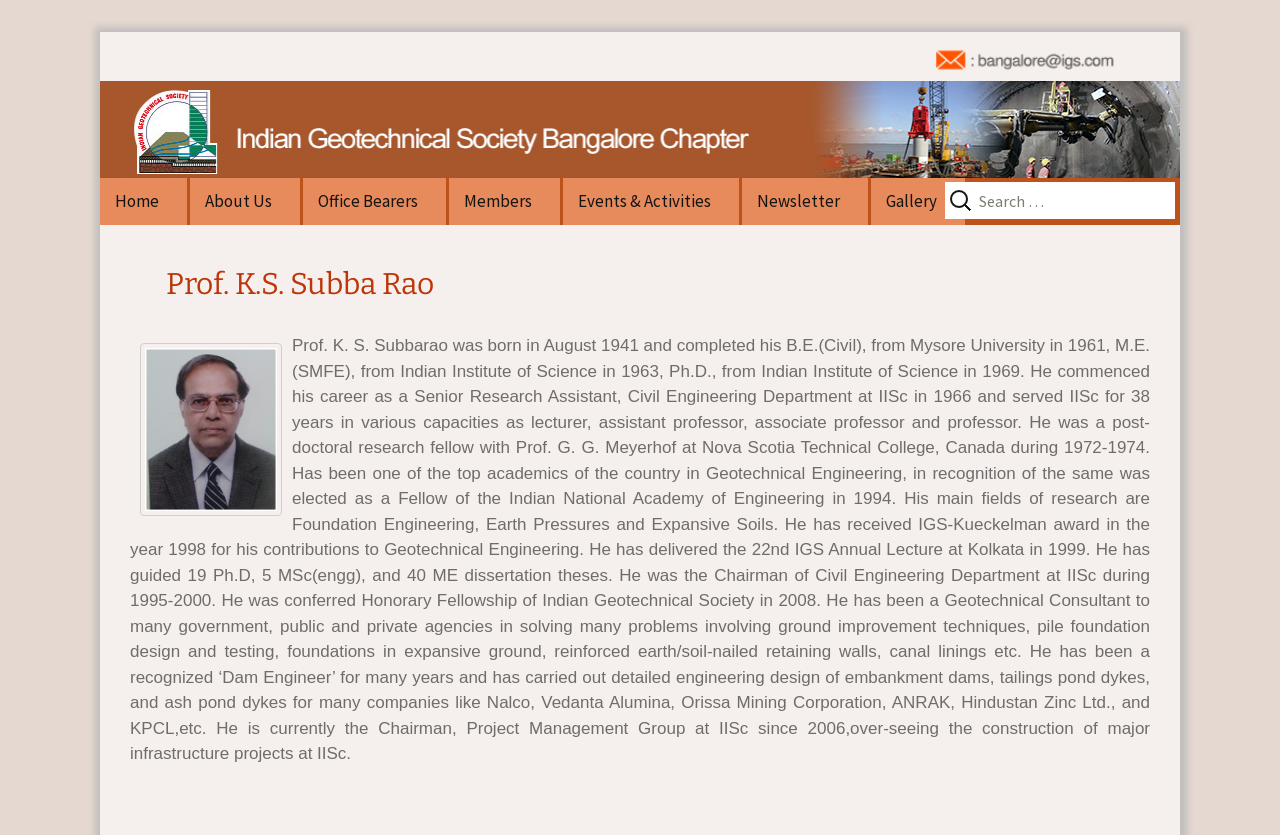Can you show the bounding box coordinates of the region to click on to complete the task described in the instruction: "View 'About Us' page"?

[0.148, 0.213, 0.234, 0.269]